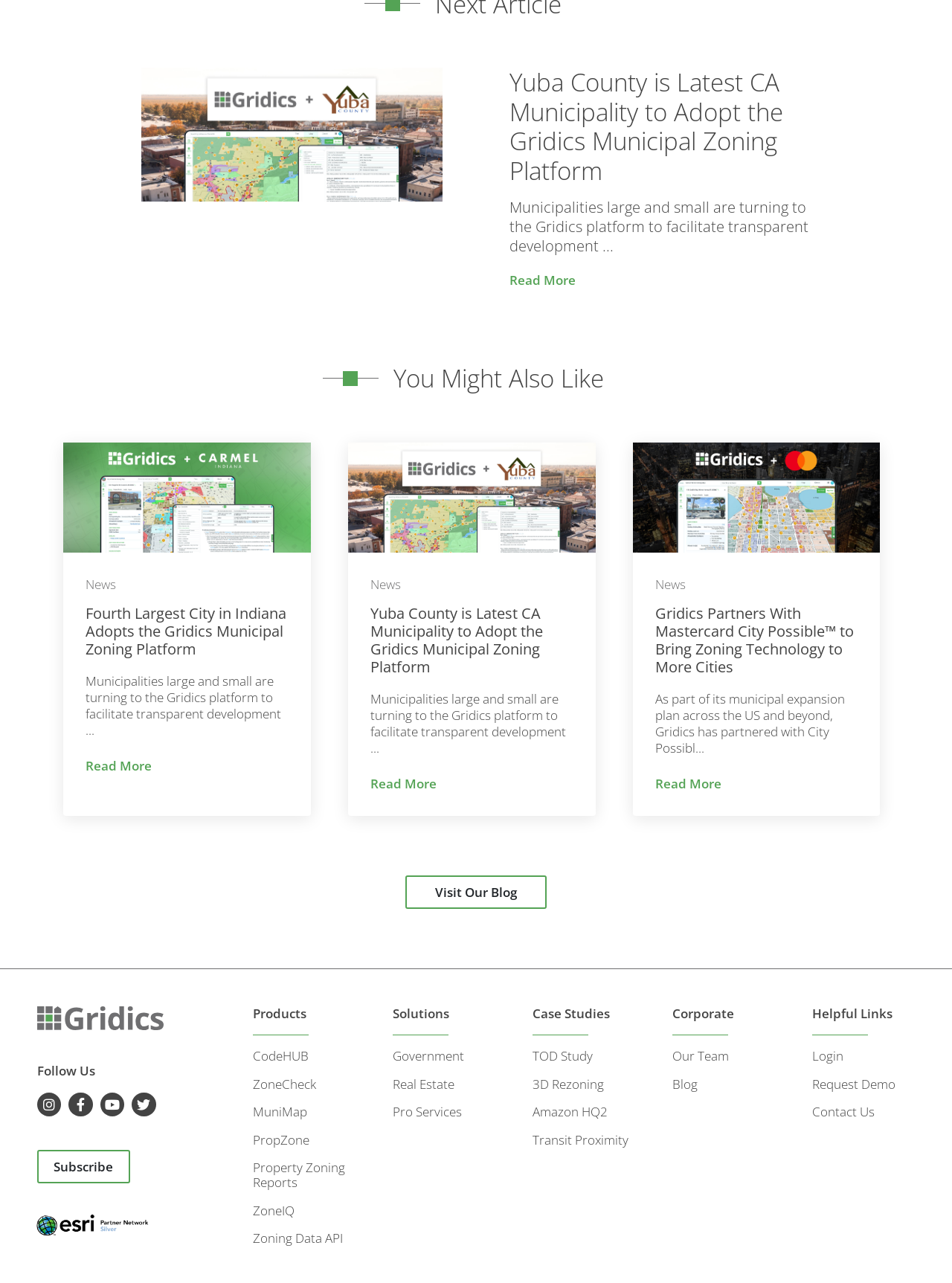How many links are there in the 'You Might Also Like' section?
Please use the visual content to give a single word or phrase answer.

3